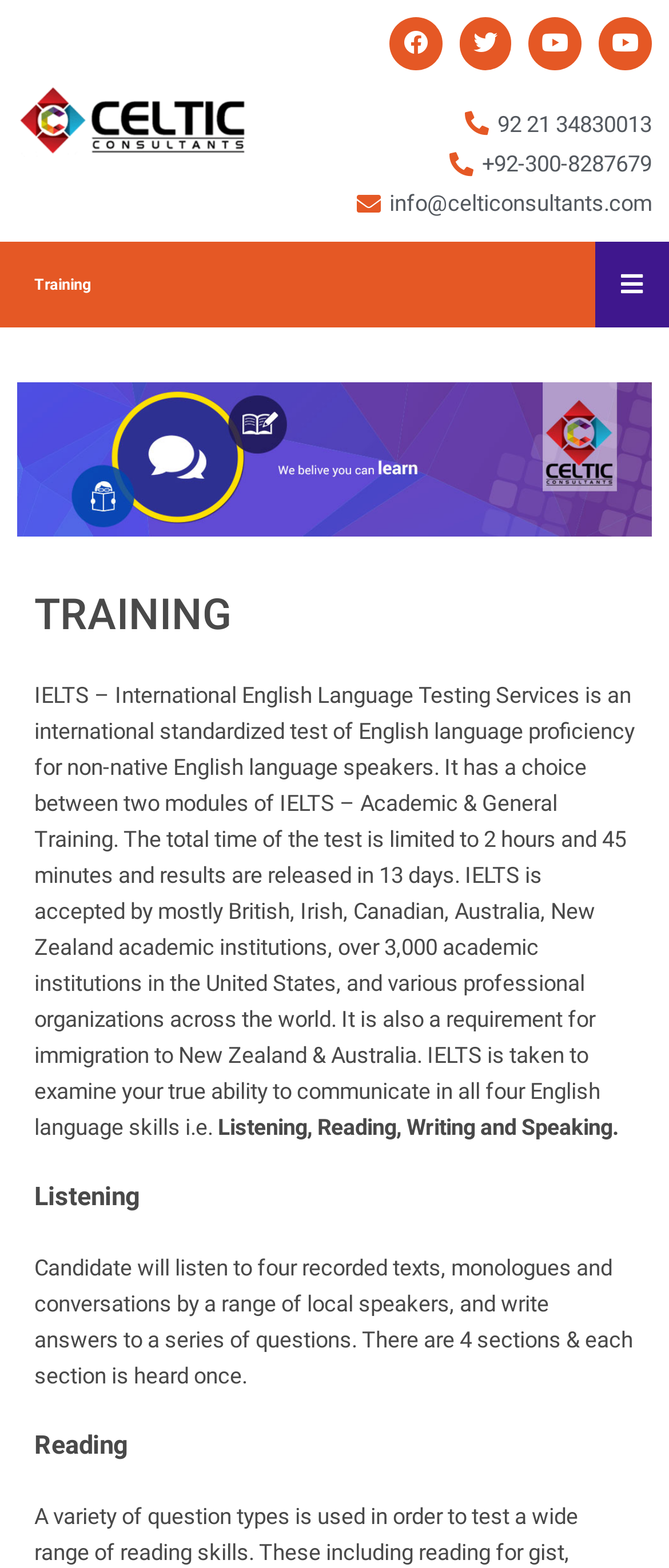What is the total time limit of the IELTS test?
Please provide an in-depth and detailed response to the question.

The webpage mentions that the total time of the IELTS test is limited to 2 hours and 45 minutes, as stated in the text 'The total time of the test is limited to 2 hours and 45 minutes and results are released in 13 days.'